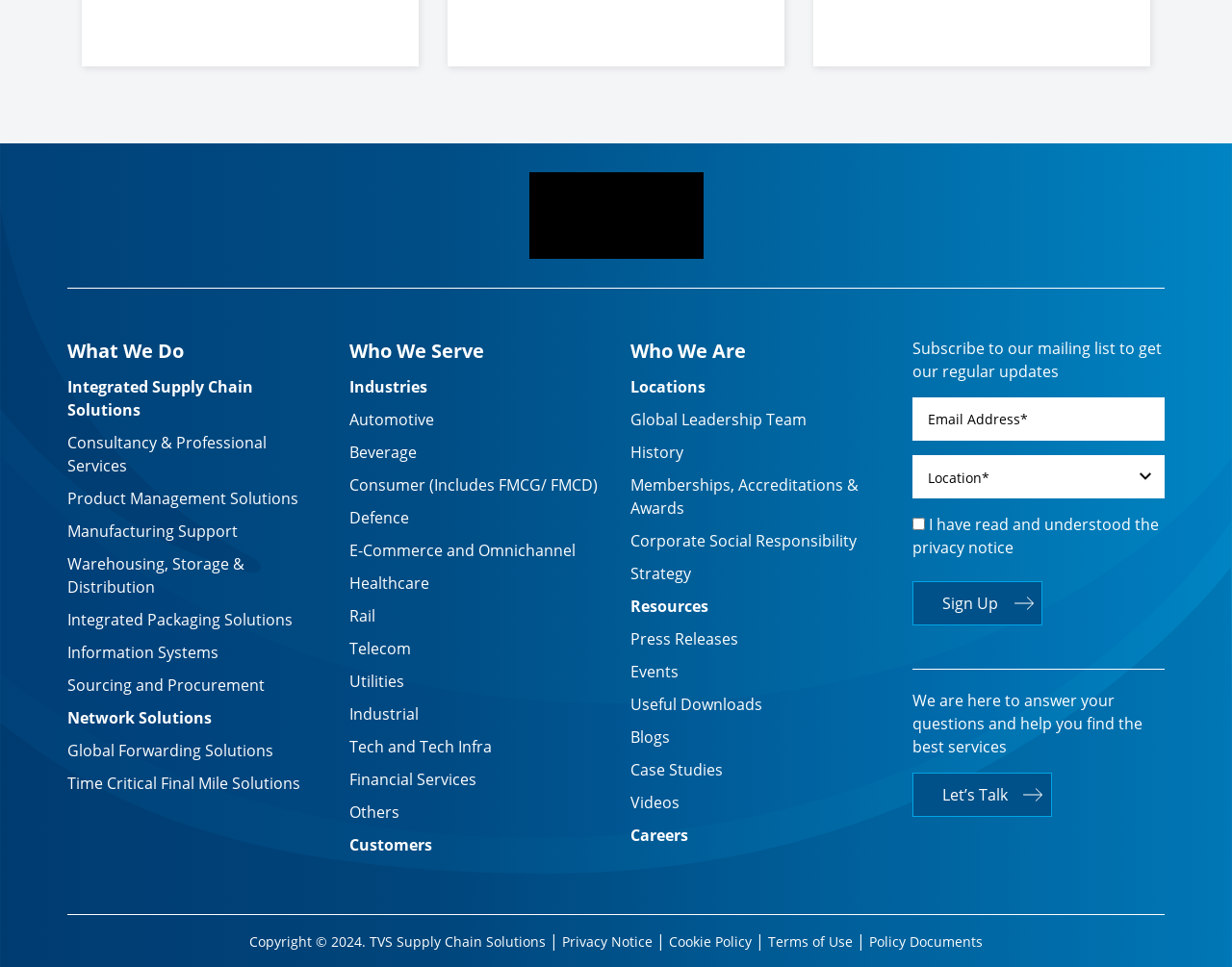From the details in the image, provide a thorough response to the question: What services does the company offer?

I found a list of services offered by the company on the left side of the webpage, which includes 'Integrated Supply Chain Solutions', 'Consultancy & Professional Services', 'Product Management Solutions', and many more.